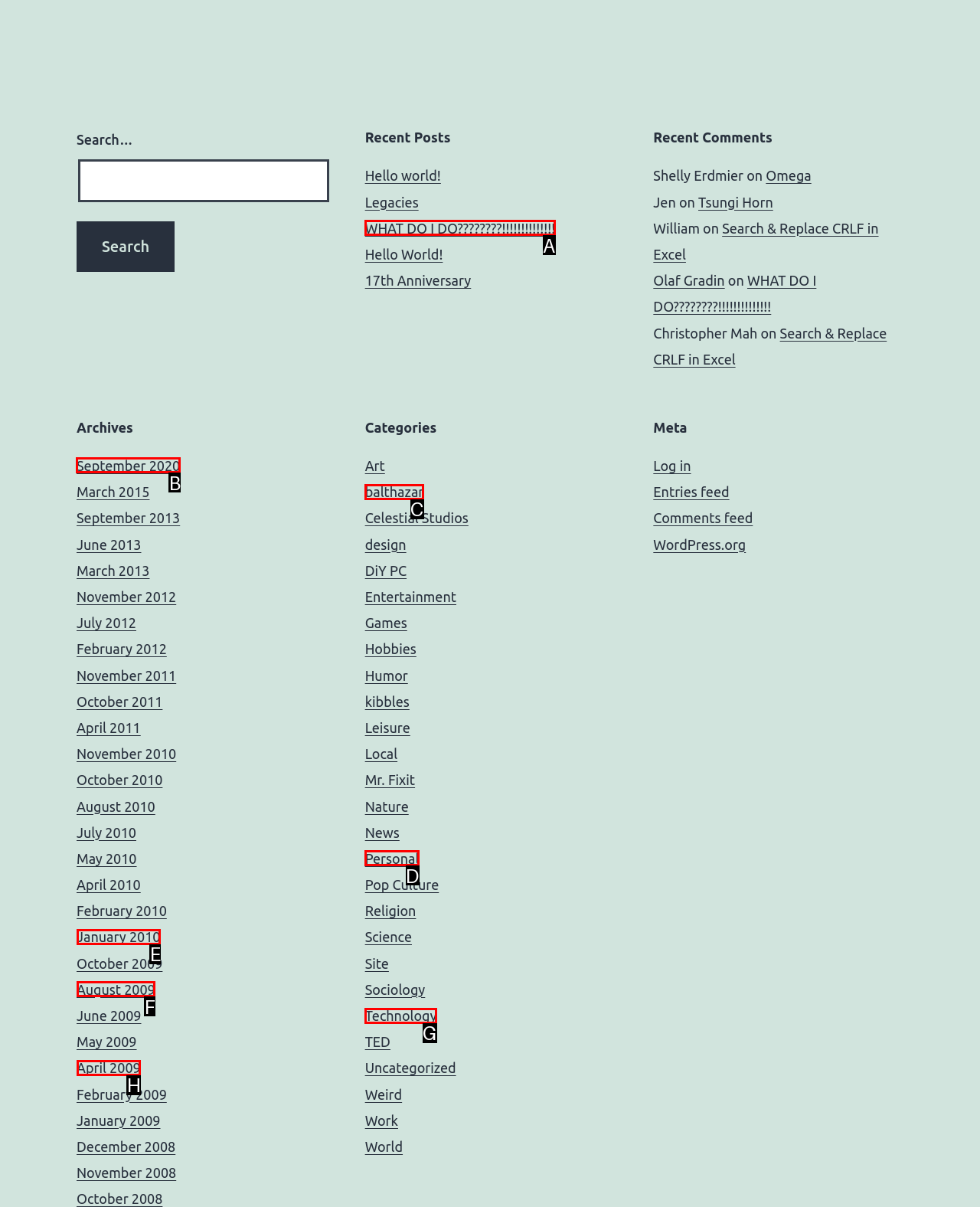Which UI element should be clicked to perform the following task: Browse archives from September 2020? Answer with the corresponding letter from the choices.

B